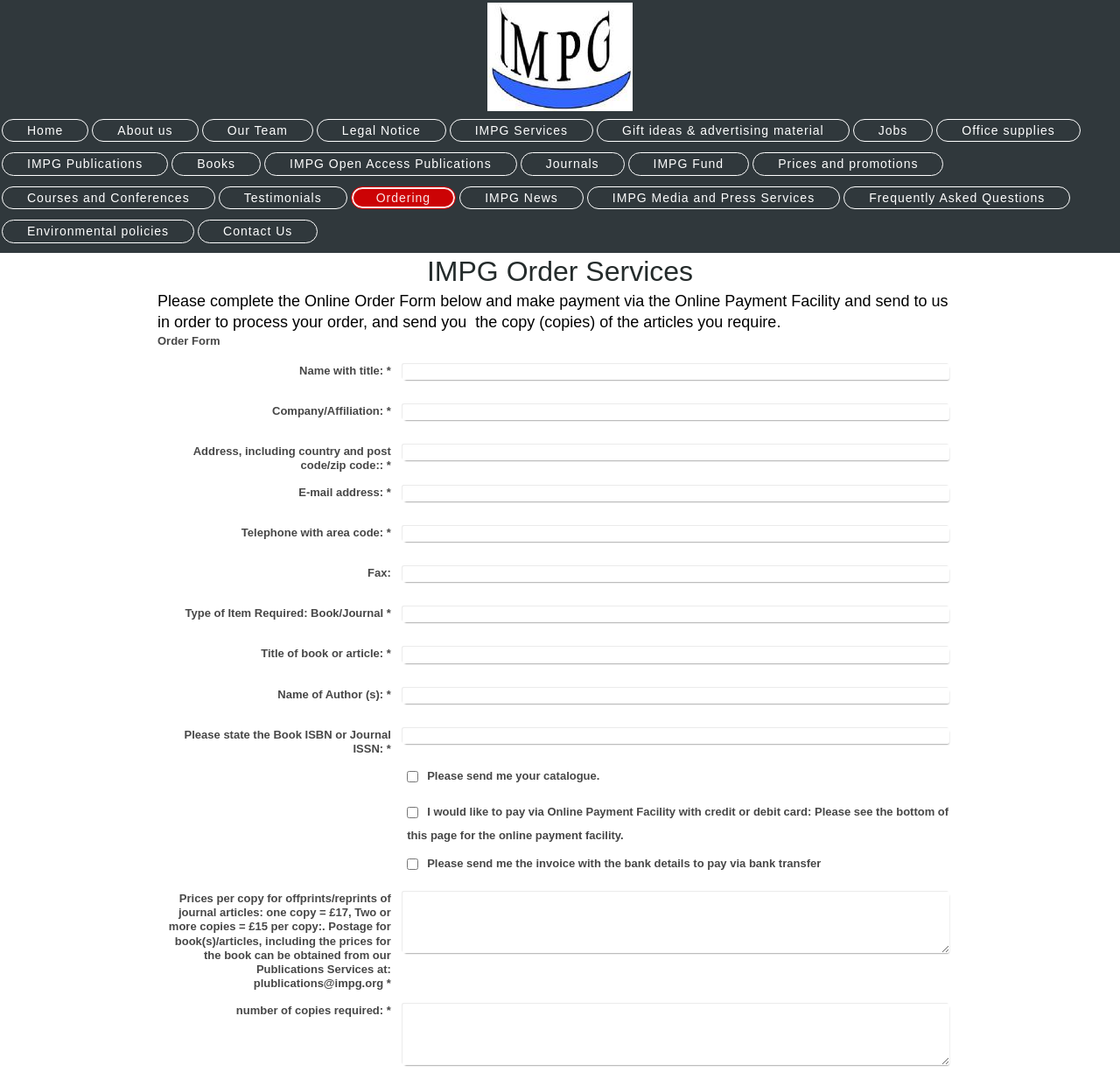Kindly provide the bounding box coordinates of the section you need to click on to fulfill the given instruction: "Click on Twitter".

None